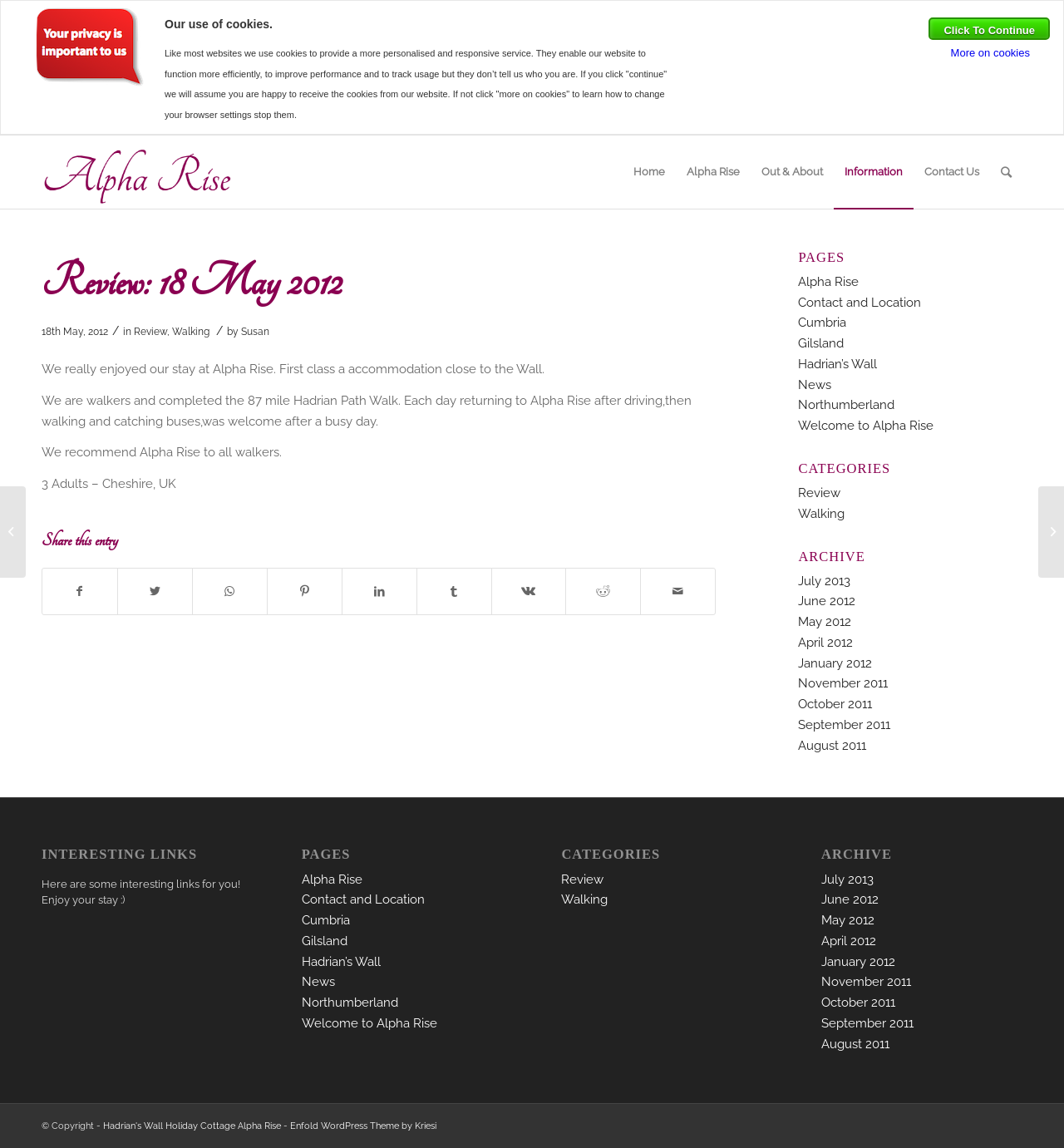Extract the bounding box coordinates for the UI element described as: "Walking".

[0.528, 0.777, 0.571, 0.79]